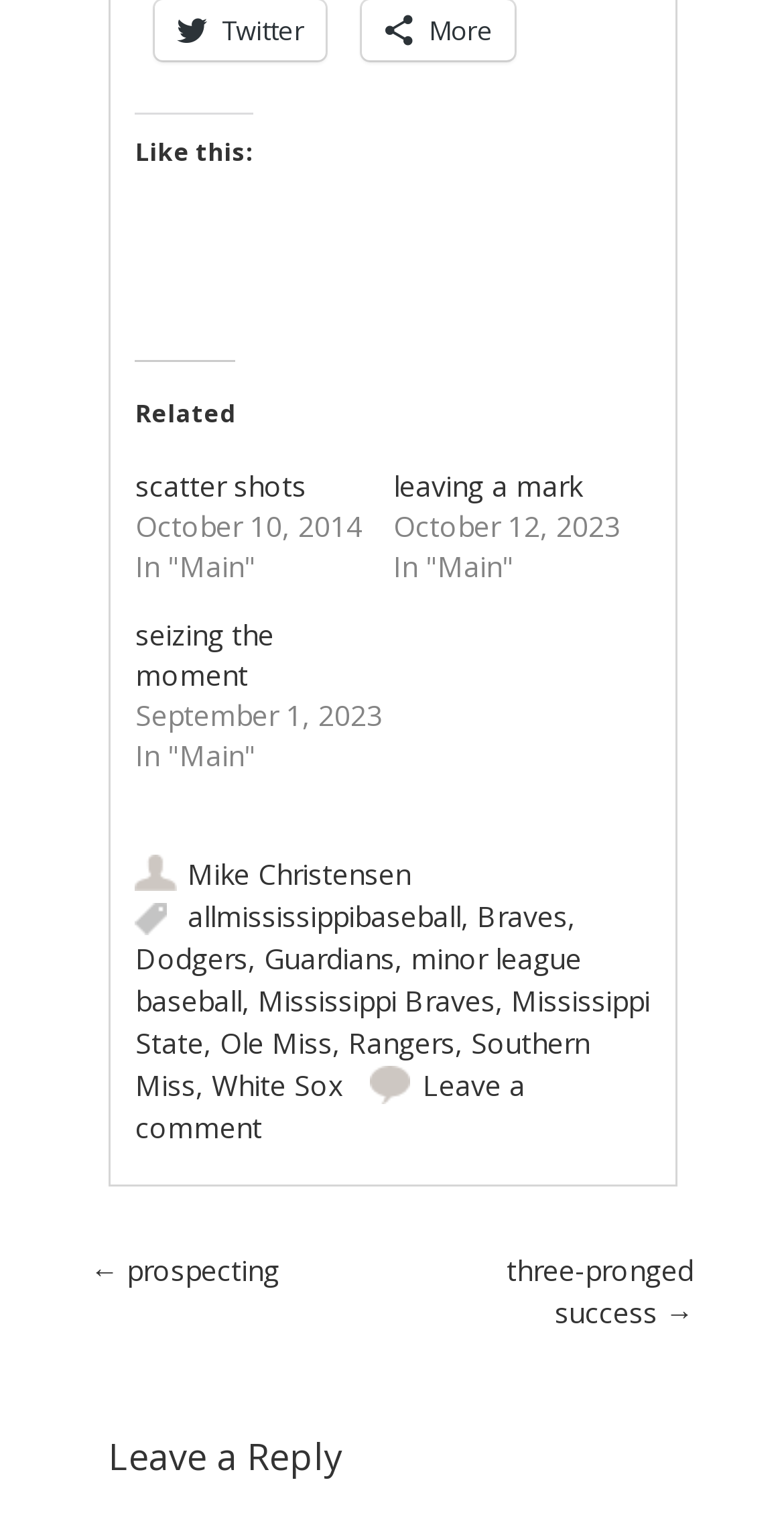Locate the bounding box coordinates of the area where you should click to accomplish the instruction: "View related posts".

[0.173, 0.237, 0.301, 0.291]